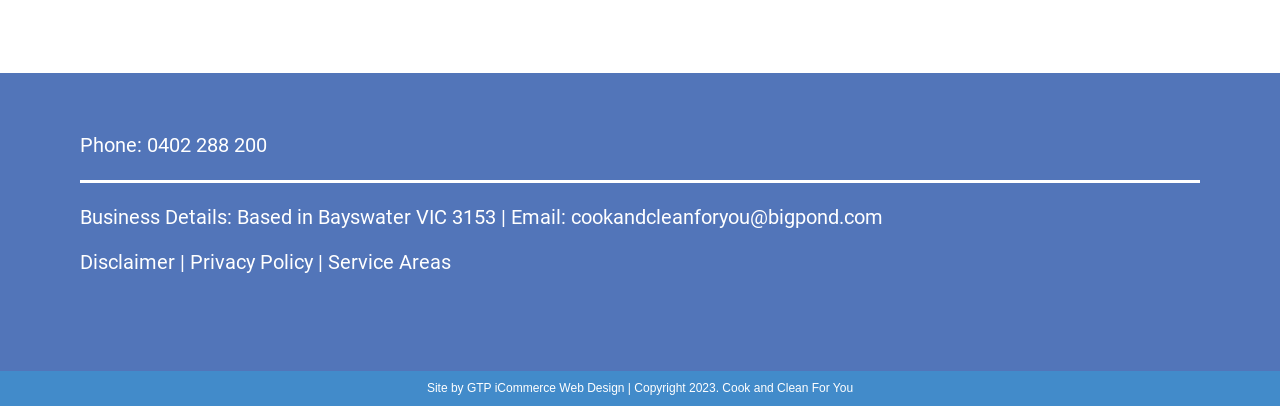What is the phone number?
Please use the image to provide an in-depth answer to the question.

The phone number can be found in the heading element at the top of the page, which contains the text 'Phone: 0402 288 200'.